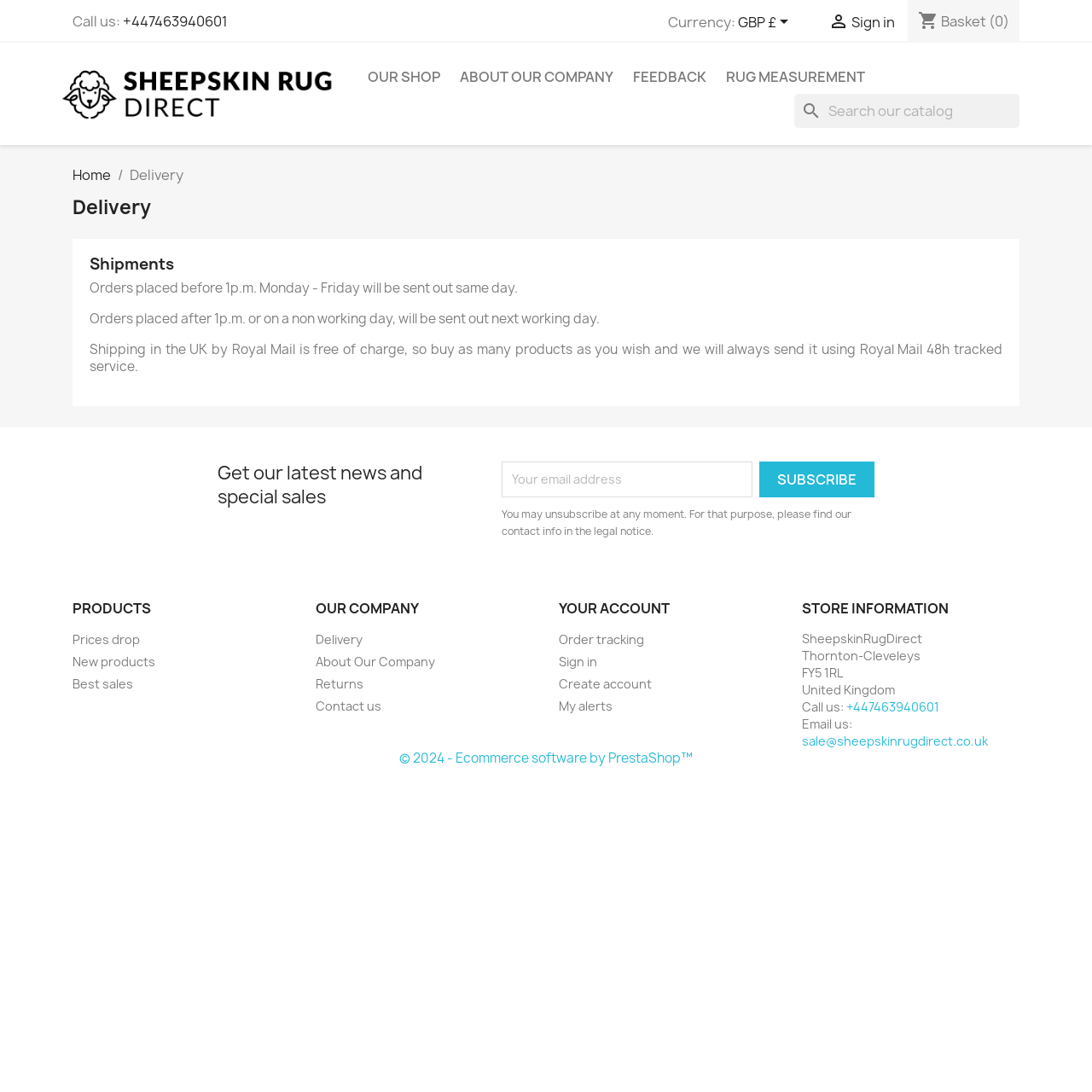Answer the question using only one word or a concise phrase: What is the default currency used on this website?

GBP £